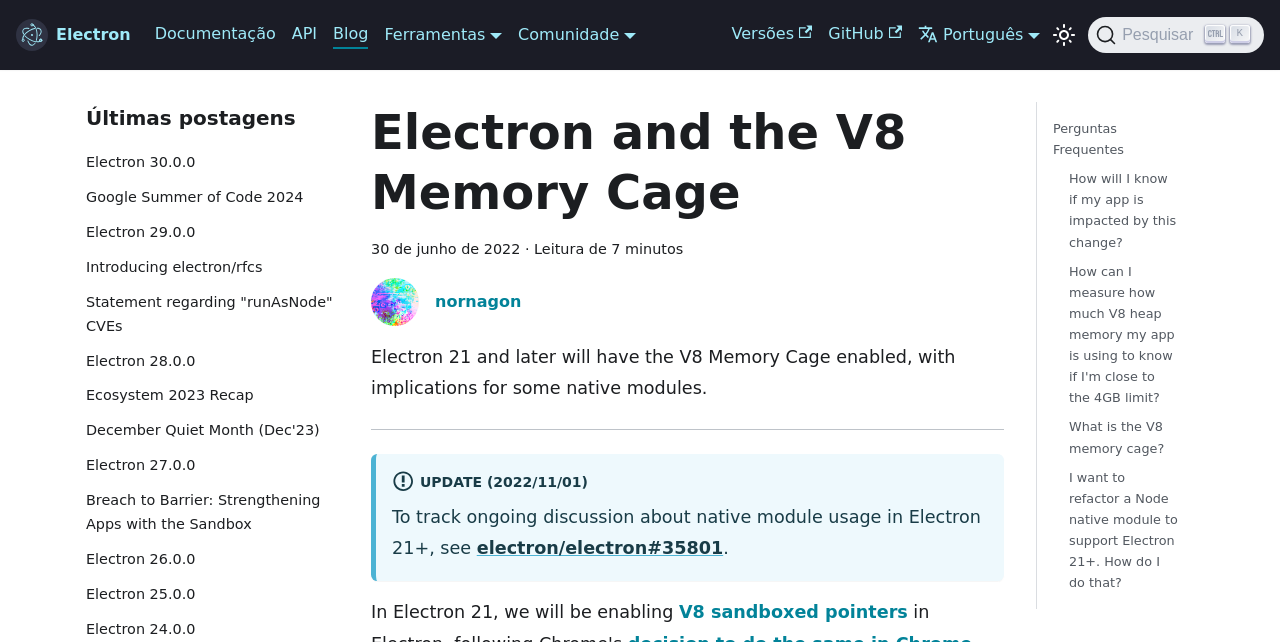What is the purpose of the V8 Memory Cage?
Look at the image and provide a short answer using one word or a phrase.

To limit V8 heap memory usage